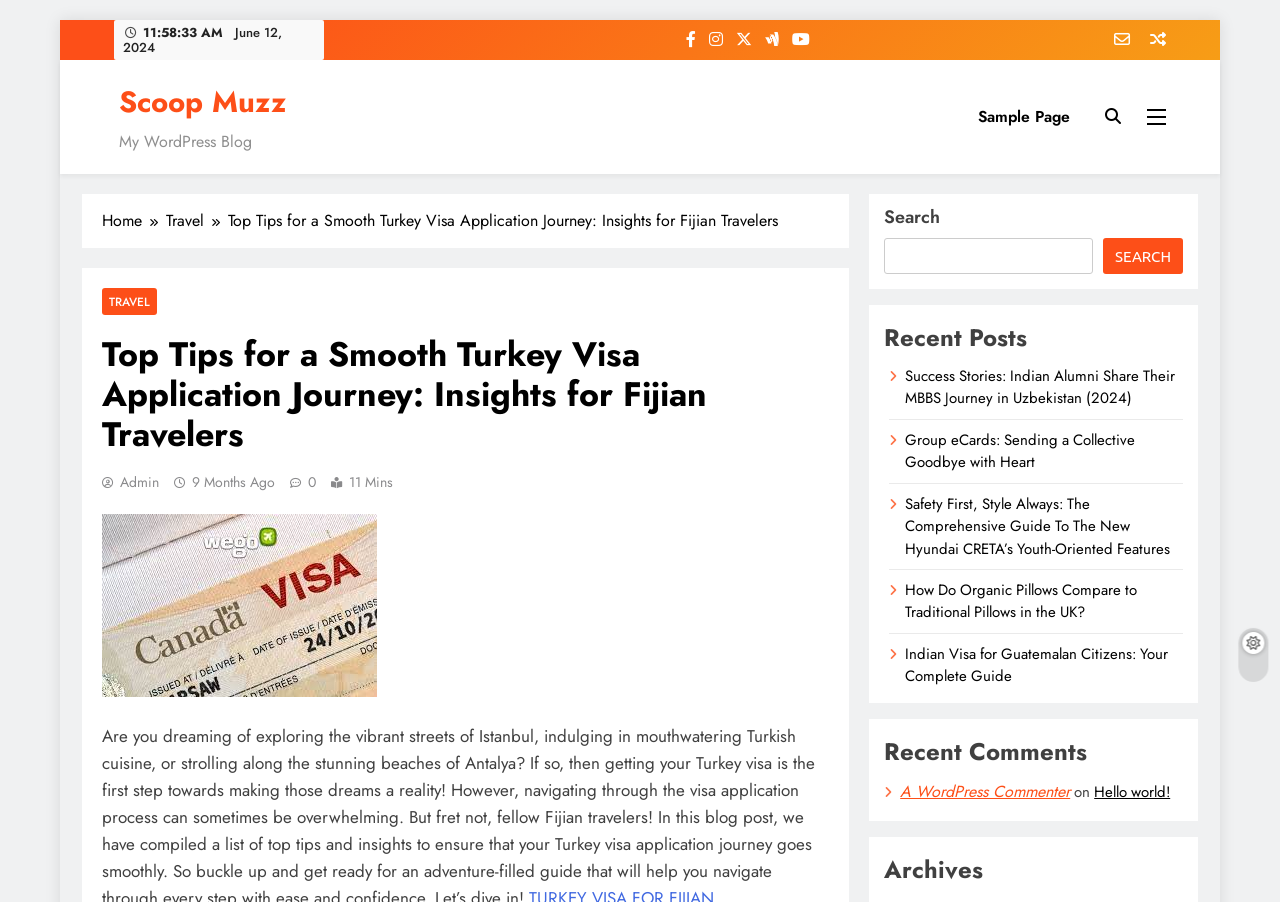Please find the bounding box coordinates (top-left x, top-left y, bottom-right x, bottom-right y) in the screenshot for the UI element described as follows: Hello world!

[0.855, 0.865, 0.914, 0.89]